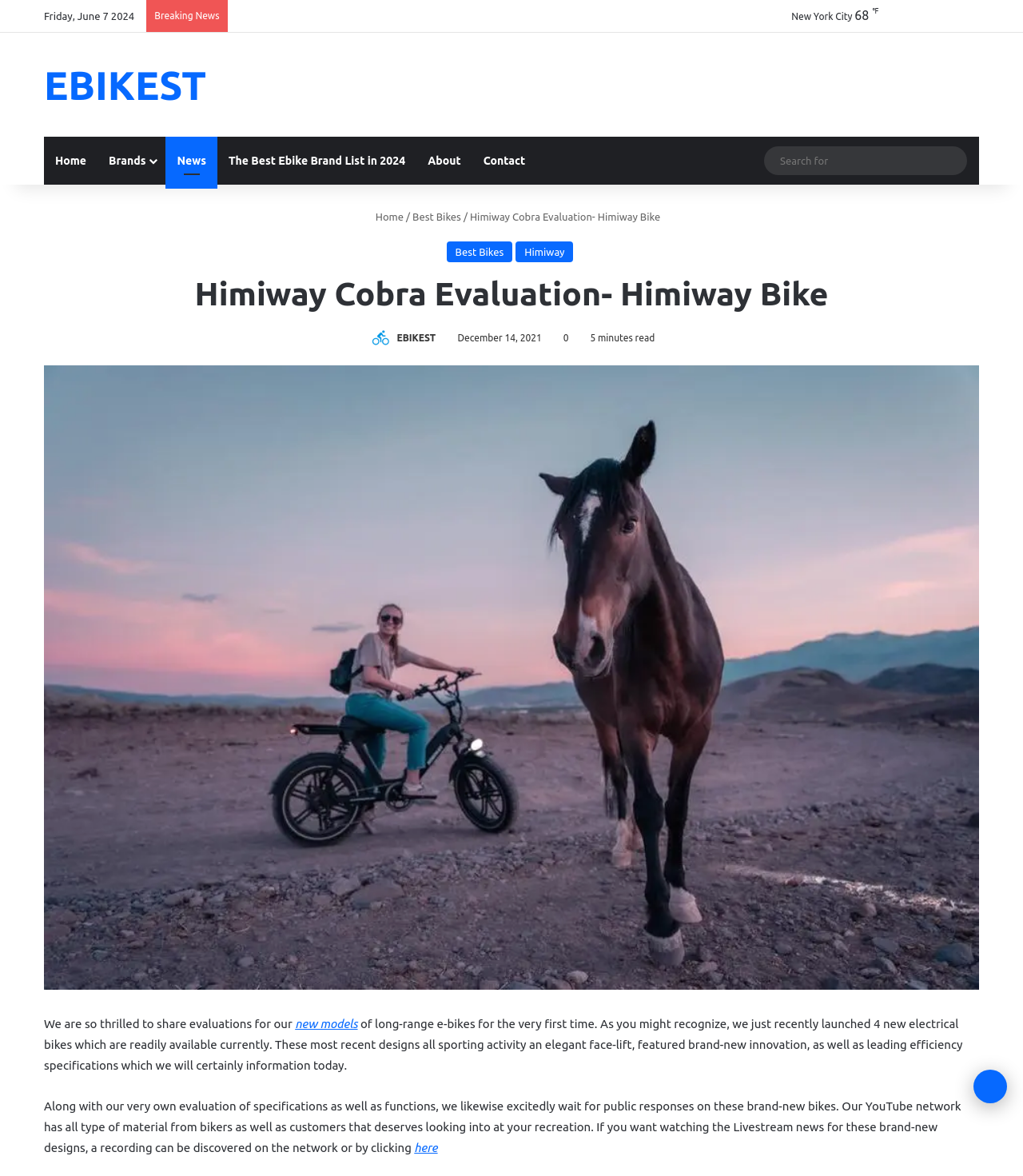Locate the bounding box coordinates of the element to click to perform the following action: 'Search for'. The coordinates should be given as four float values between 0 and 1, in the form of [left, top, right, bottom].

[0.747, 0.124, 0.945, 0.149]